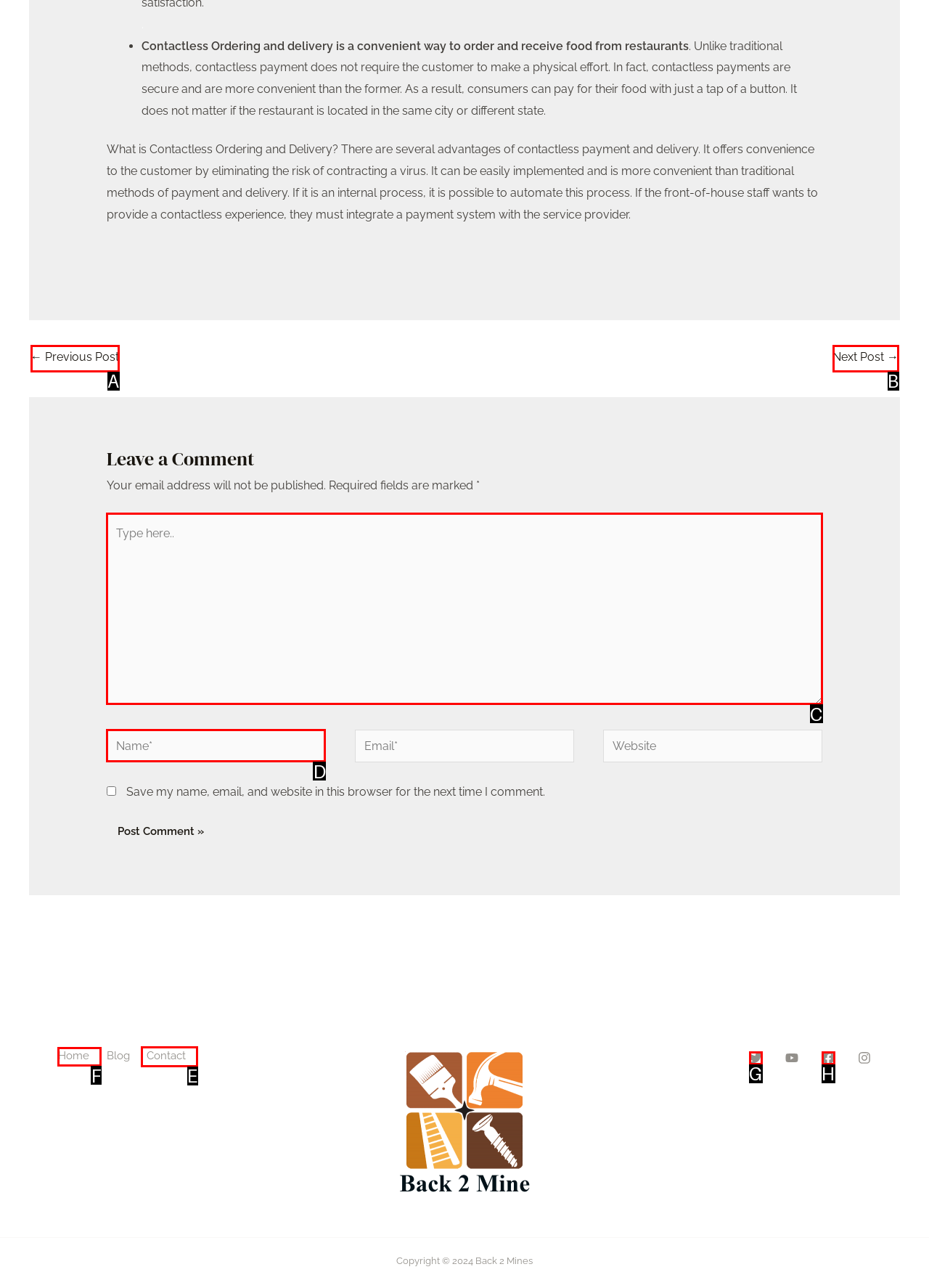Determine the HTML element to click for the instruction: Click the 'Home' link.
Answer with the letter corresponding to the correct choice from the provided options.

F